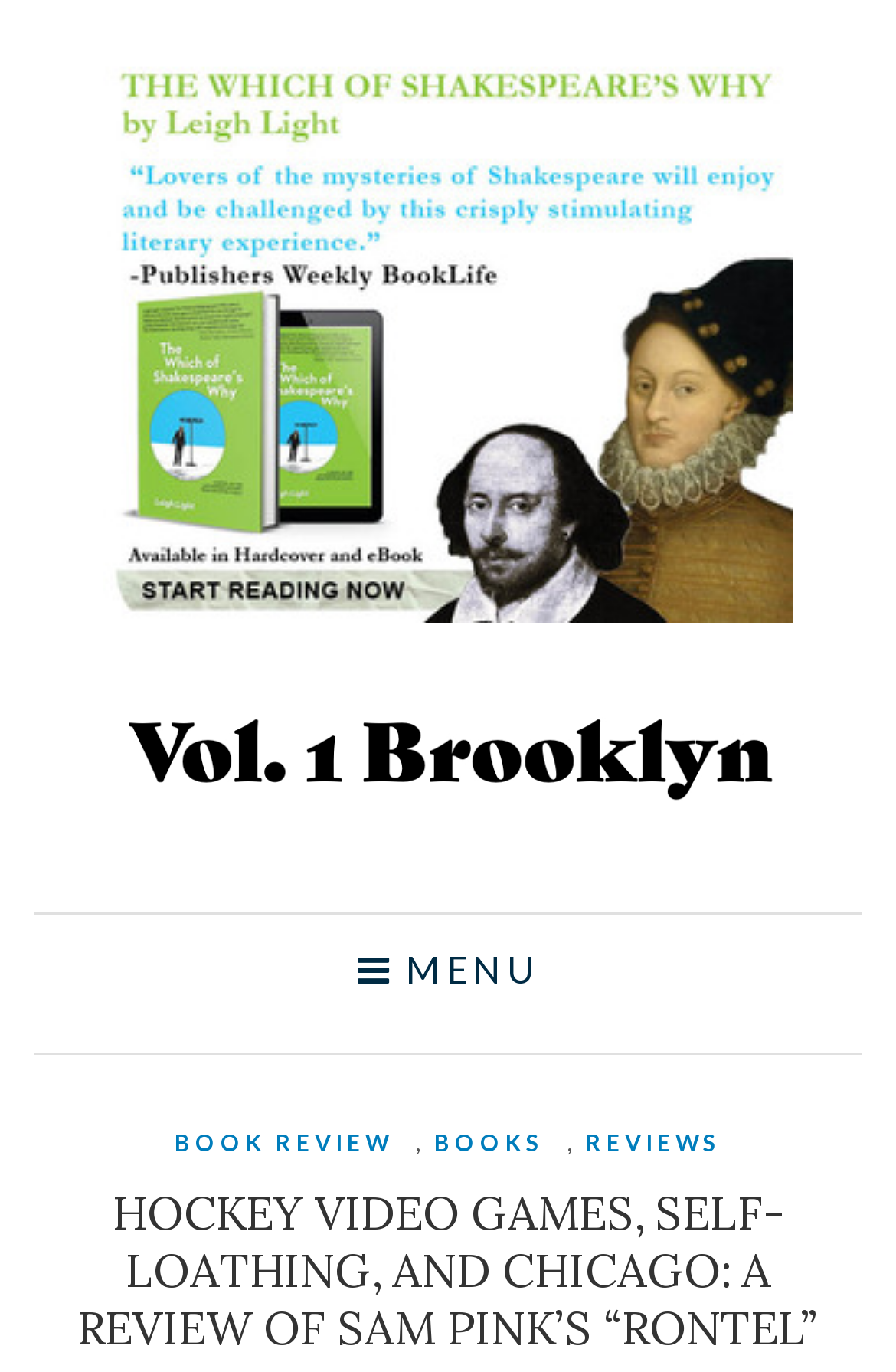What is the purpose of the webpage?
Please provide a single word or phrase as the answer based on the screenshot.

Book review